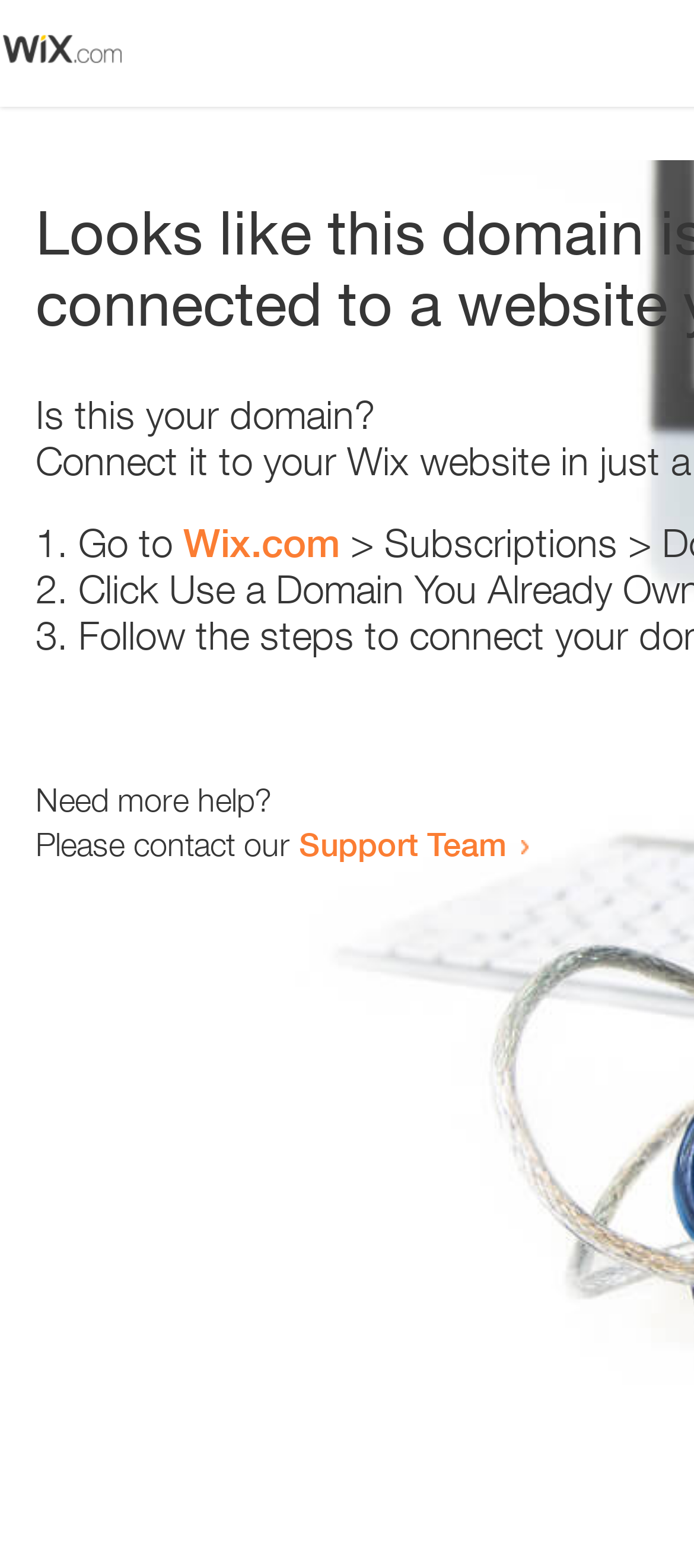What is the question being asked at the top of the page?
Using the image provided, answer with just one word or phrase.

Is this your domain?